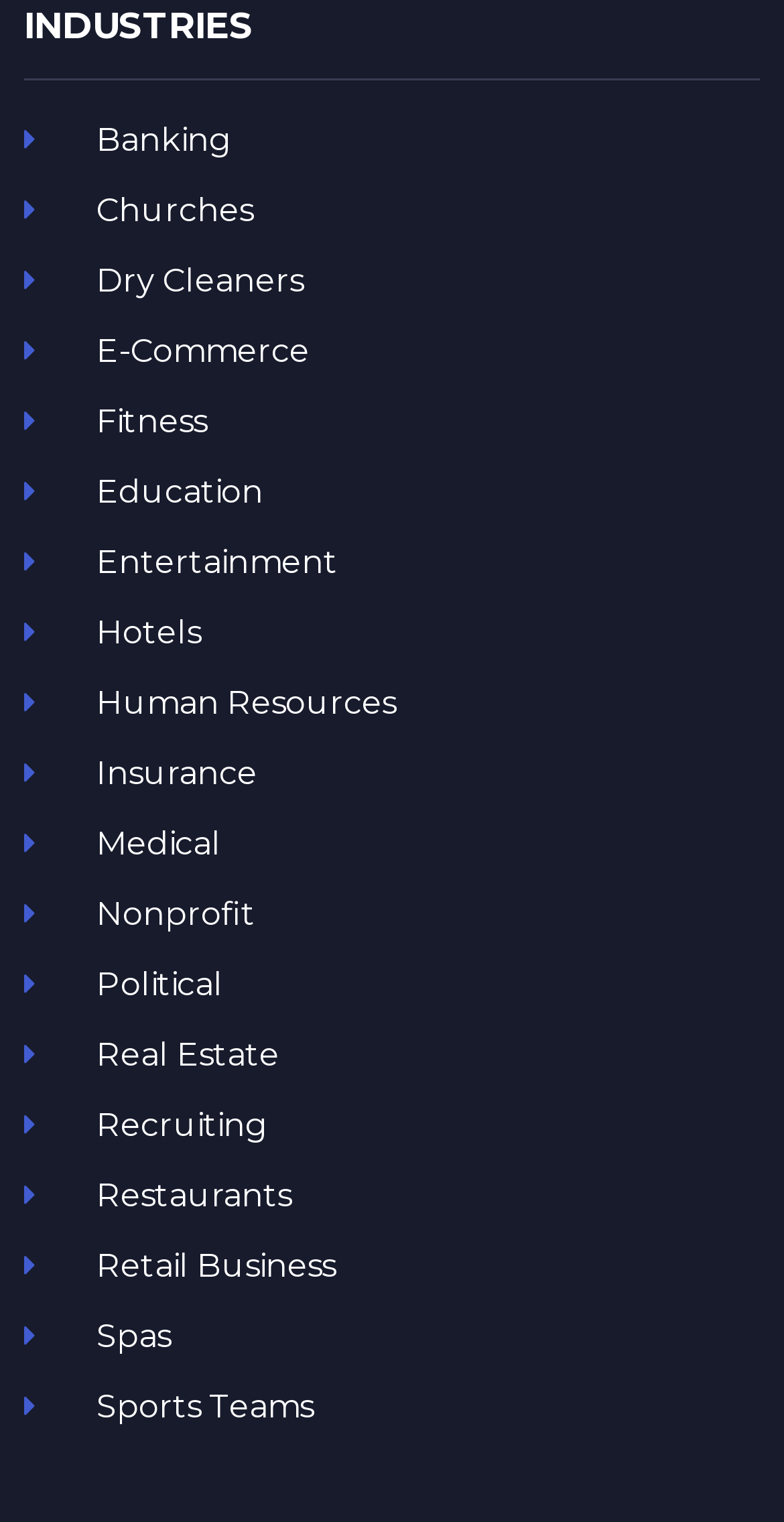Please specify the bounding box coordinates of the clickable section necessary to execute the following command: "View Sports Teams".

[0.031, 0.901, 0.969, 0.948]